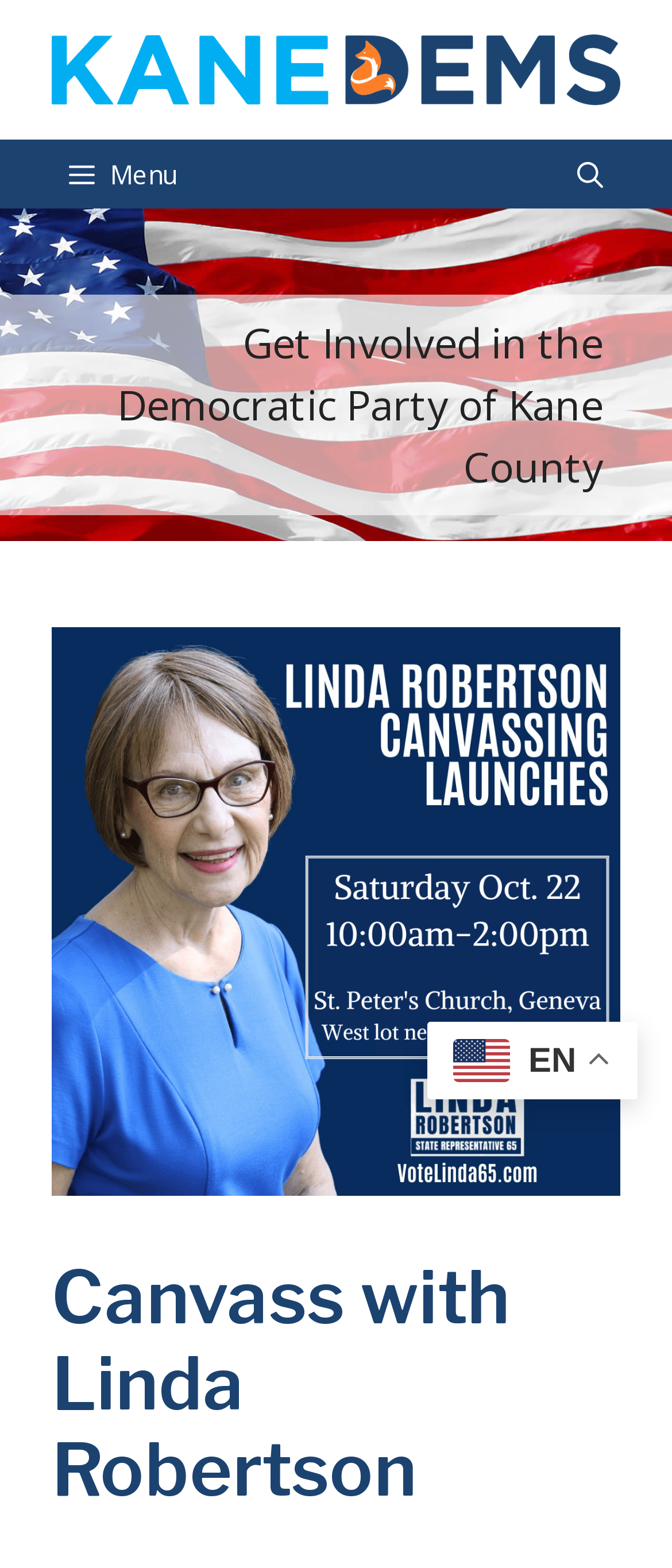Describe all the key features and sections of the webpage thoroughly.

The webpage is about Canvass with Linda Robertson, an event organized by the Kane County Democrats. At the top of the page, there is a banner with a link to the Kane County Democrats website, accompanied by an image of the organization's logo. Below the banner, a navigation menu is located, featuring a button to open the menu and a link to open a search bar.

The main content of the page is divided into two sections. On the left side, there is a large image related to the Canvass with Linda Robertson event, taking up most of the vertical space. Above the image, a heading reads "Canvass with Linda Robertson". On the right side, there is a block of text that encourages visitors to get involved in the Democratic Party of Kane County.

At the bottom right corner of the page, there is a small image of a flag, indicating the language of the page, which is English, as confirmed by the adjacent text "EN". Overall, the page has a simple layout, with a focus on promoting the Canvass with Linda Robertson event and encouraging community involvement.